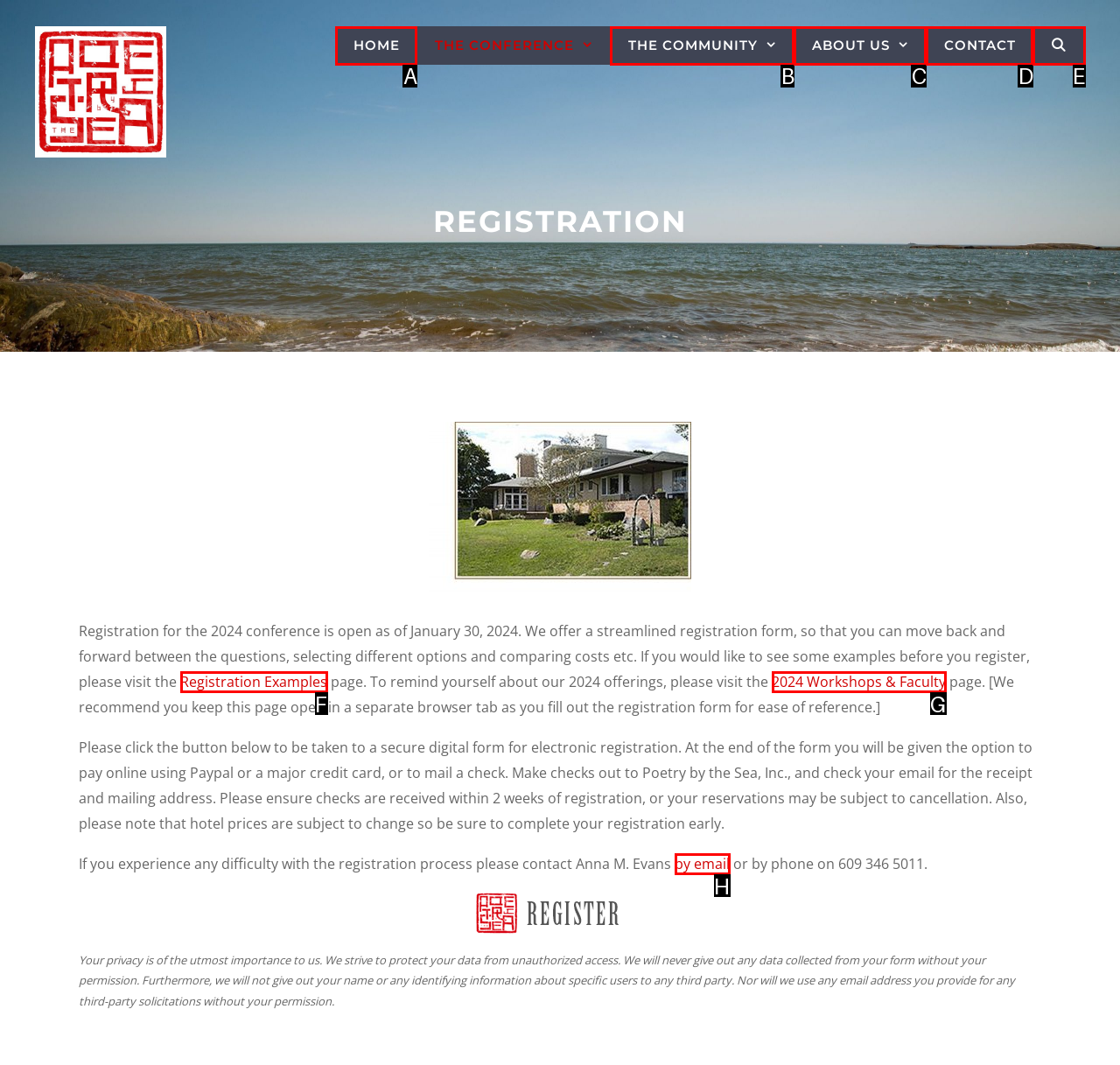From the given choices, indicate the option that best matches: by email
State the letter of the chosen option directly.

H